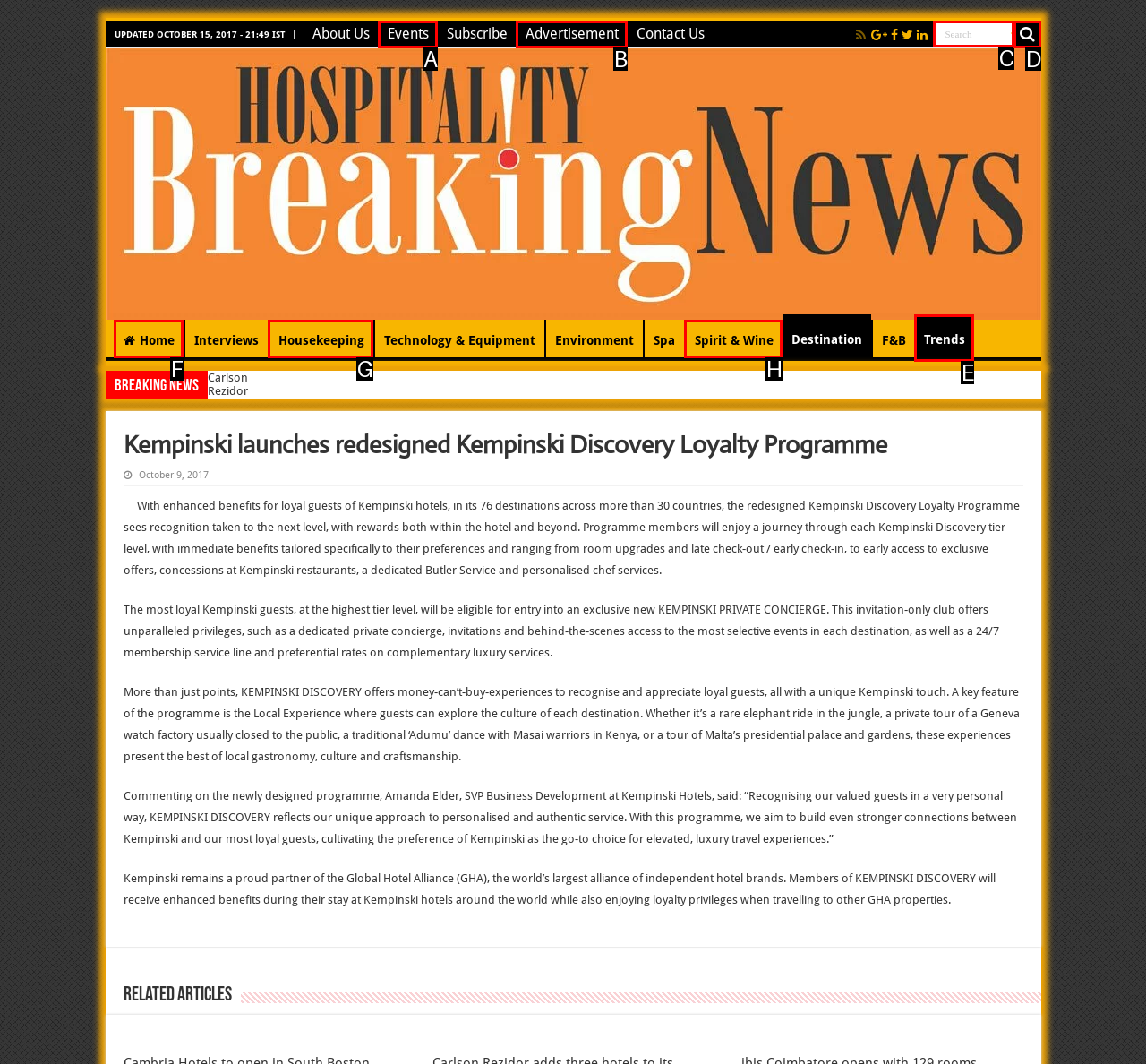Which UI element corresponds to this description: input value="Search" name="s" title="Search" value="Search"
Reply with the letter of the correct option.

C